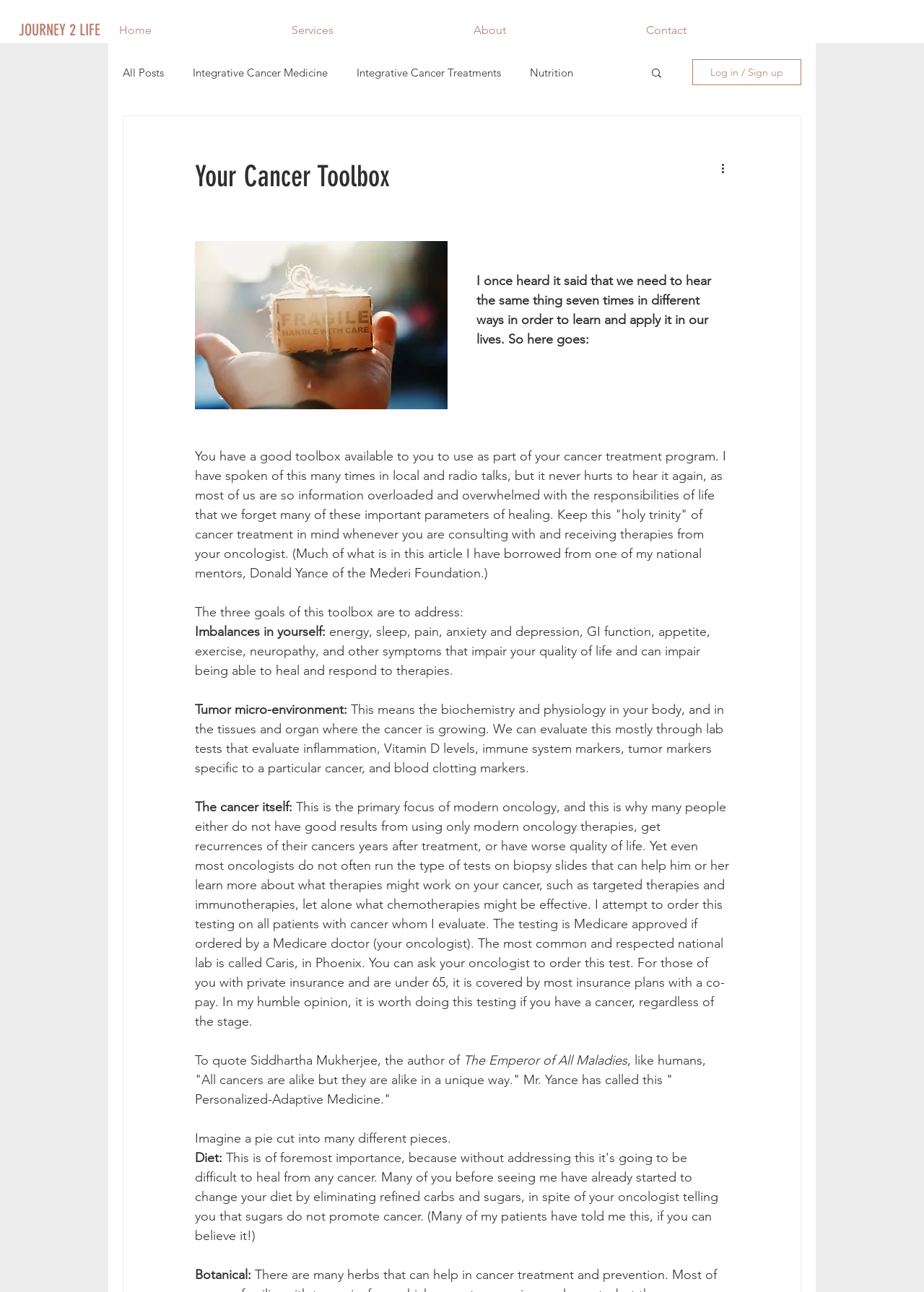What is the focus of the article?
Please answer the question with as much detail as possible using the screenshot.

I read the article and determined that the focus is on cancer treatment, specifically the importance of considering multiple aspects of cancer treatment, including imbalances in the self, tumor micro-environment, and the cancer itself.